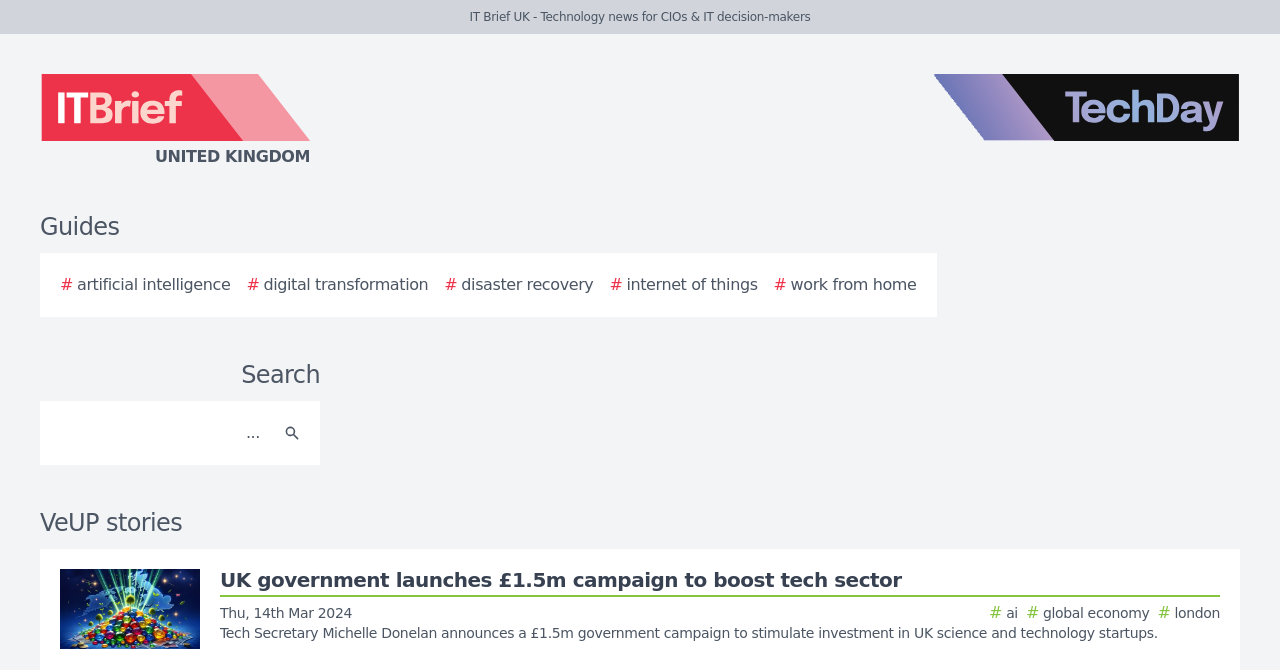Can you provide the bounding box coordinates for the element that should be clicked to implement the instruction: "Search for something"?

[0.038, 0.61, 0.212, 0.682]